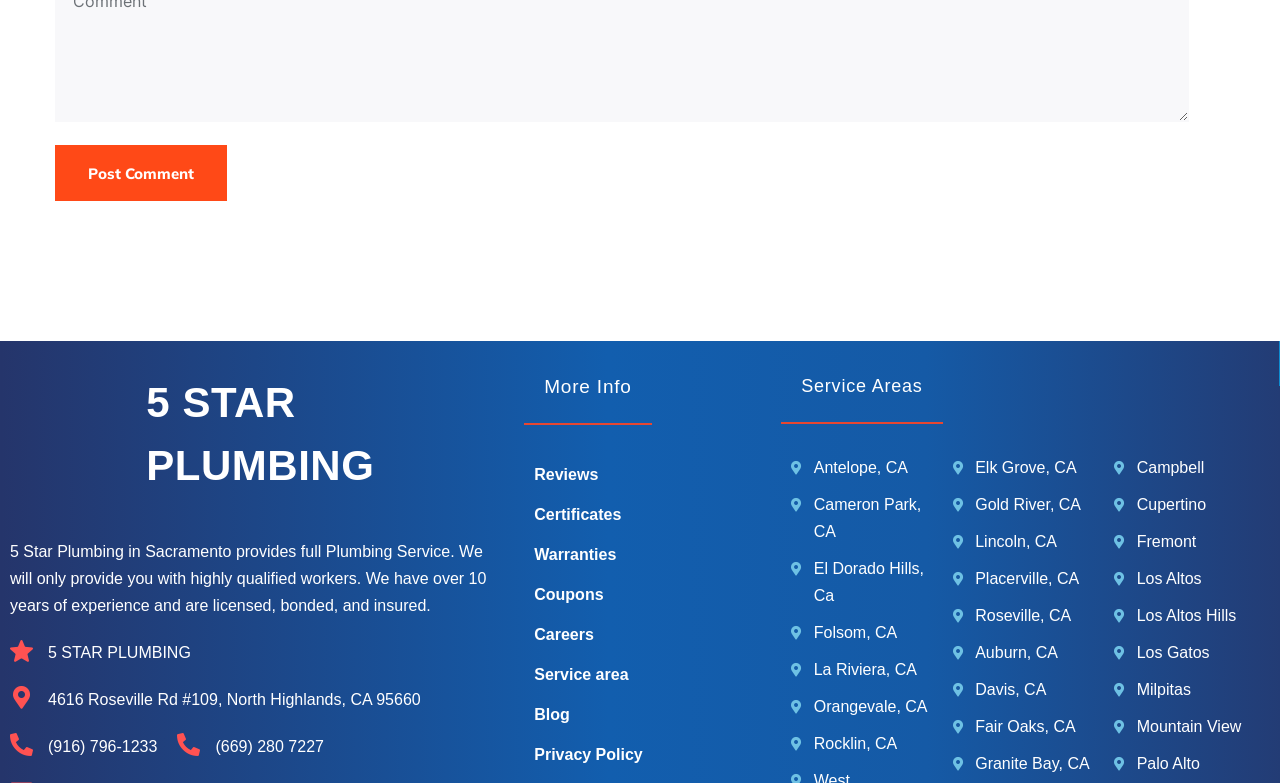Determine the bounding box coordinates for the area that should be clicked to carry out the following instruction: "Get more information about '5 STAR PLUMBING'".

[0.038, 0.822, 0.149, 0.844]